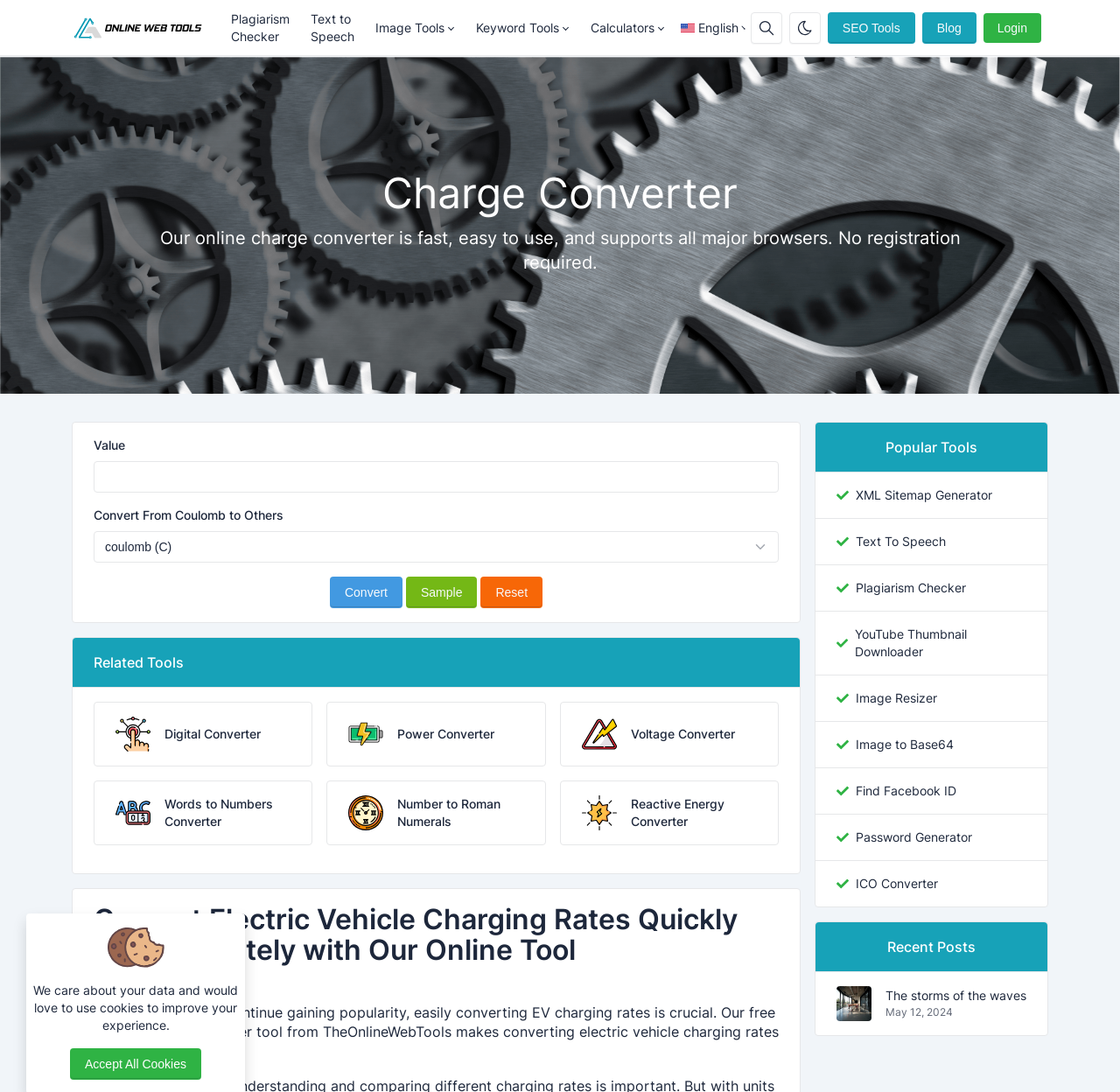Determine the bounding box coordinates for the area you should click to complete the following instruction: "Read the news release".

None